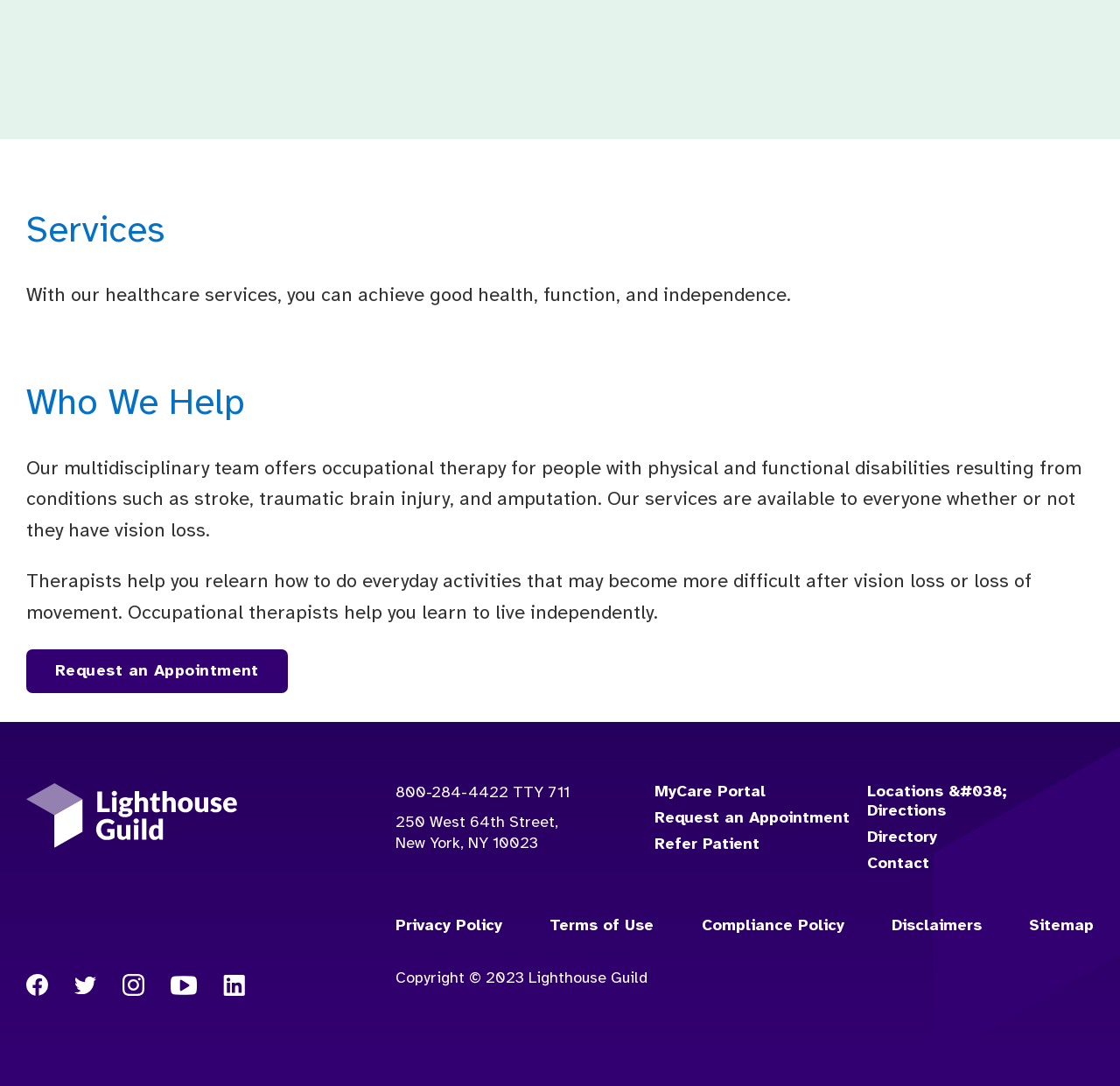What is the main service provided by this organization?
Please provide a comprehensive answer based on the contents of the image.

Based on the webpage content, the main service provided by this organization is healthcare services, specifically occupational therapy for people with physical and functional disabilities.